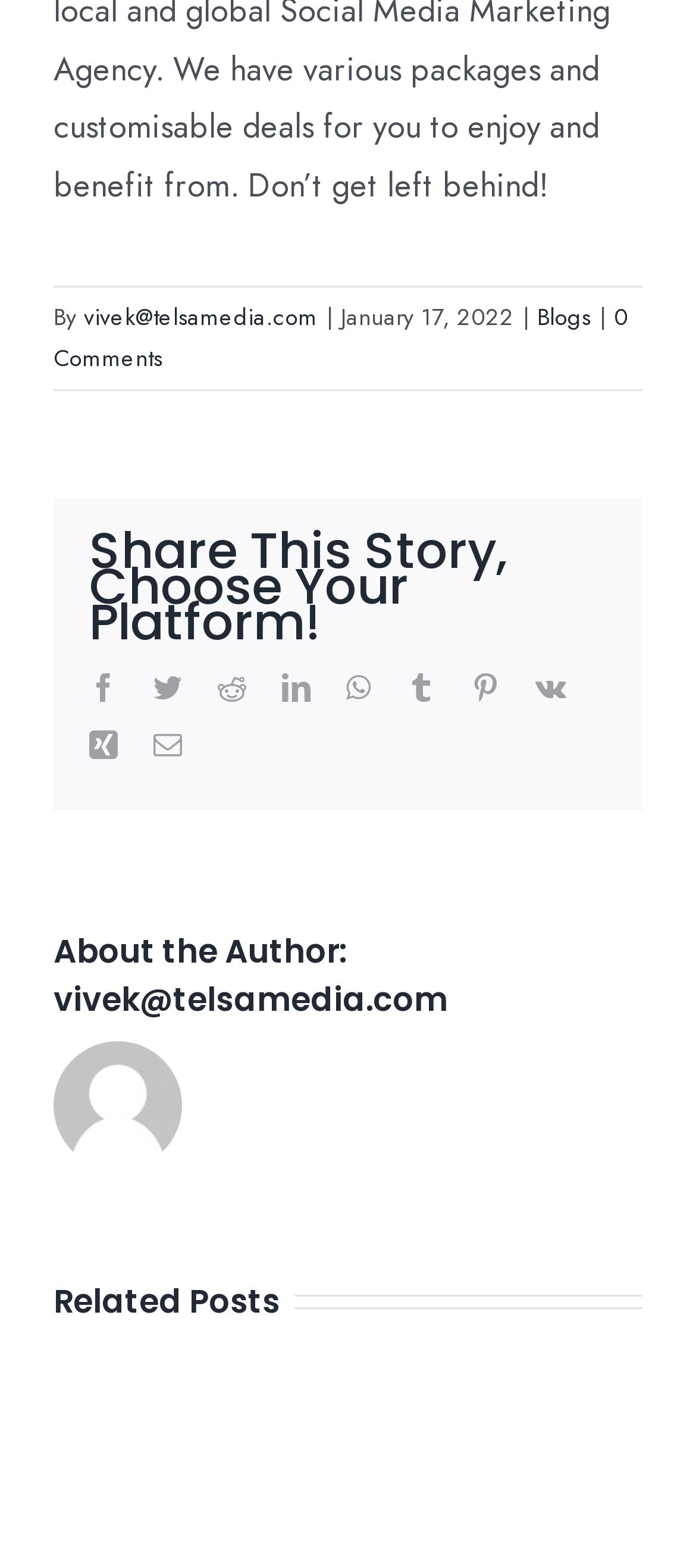What is the last section on the webpage?
Please analyze the image and answer the question with as much detail as possible.

I scrolled down to the bottom of the webpage and found that the last section is labeled as 'Related Posts', which suggests that it contains links to other related blog posts.